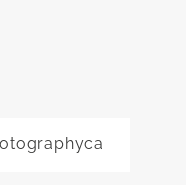What type of photography does 'bloomphotographyca' likely specialize in?
Using the image provided, answer with just one word or phrase.

family, weddings, or nature